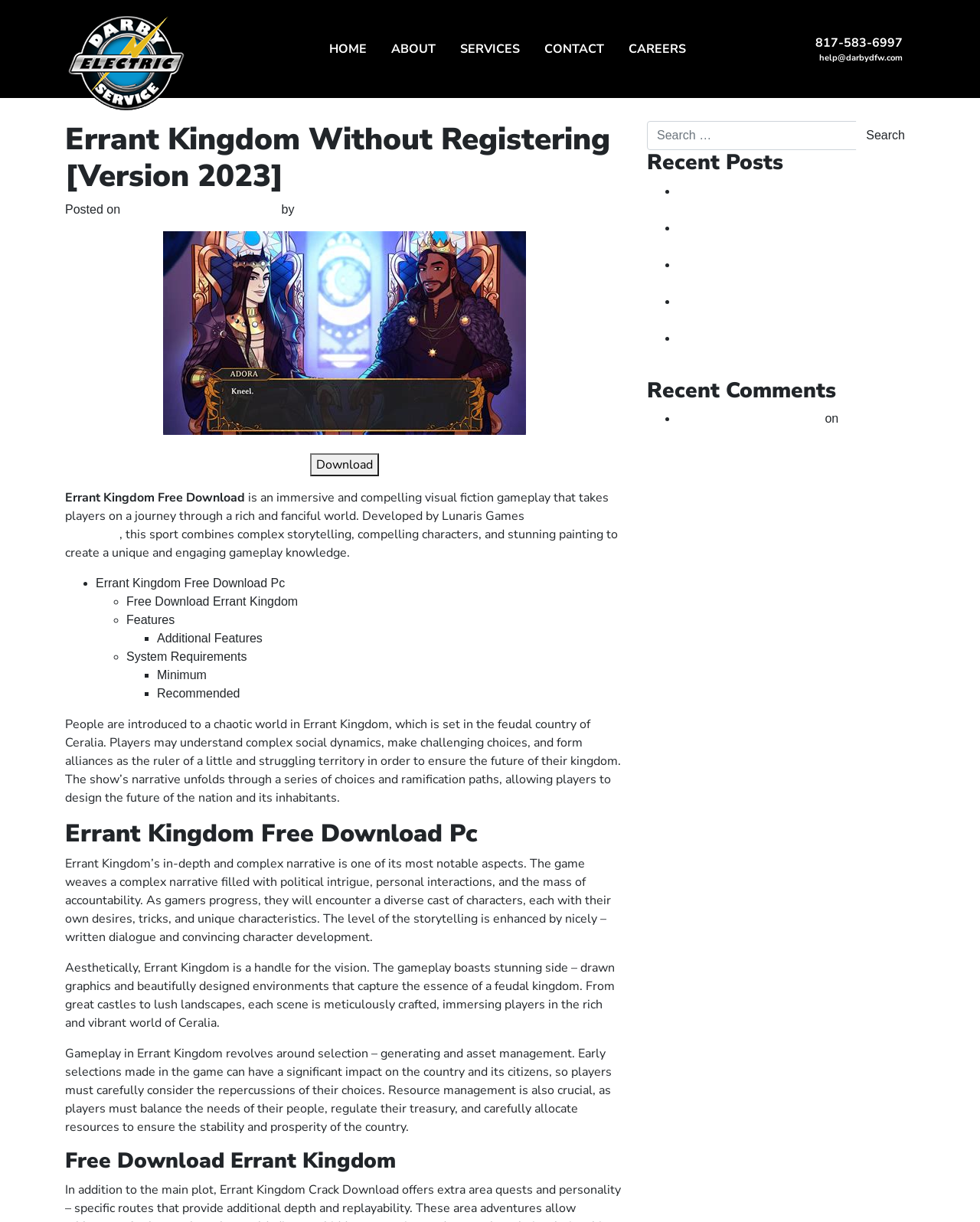What is the name of the game?
Please provide a single word or phrase as your answer based on the image.

Errant Kingdom